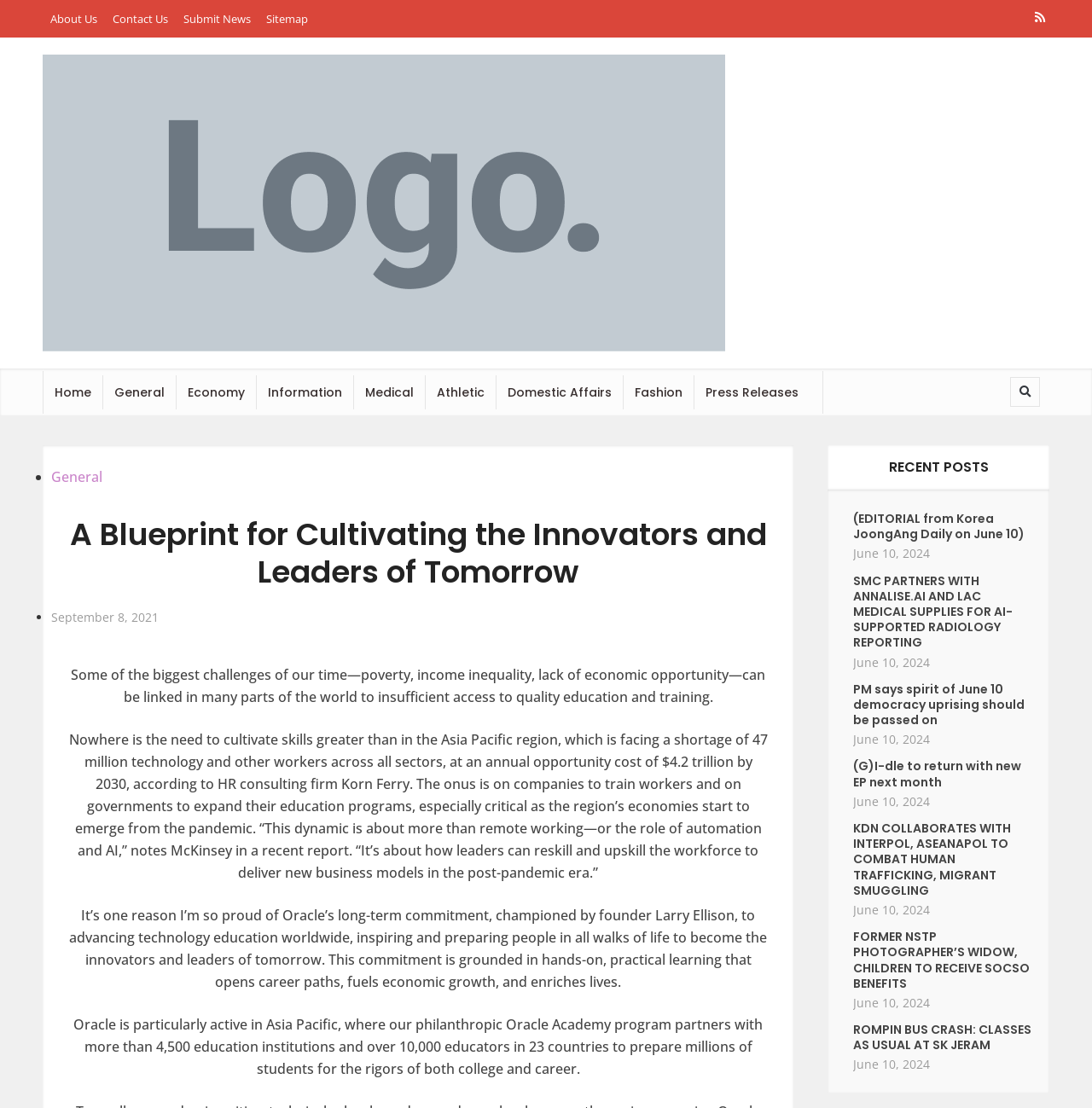Highlight the bounding box of the UI element that corresponds to this description: "Press Releases".

[0.636, 0.334, 0.741, 0.373]